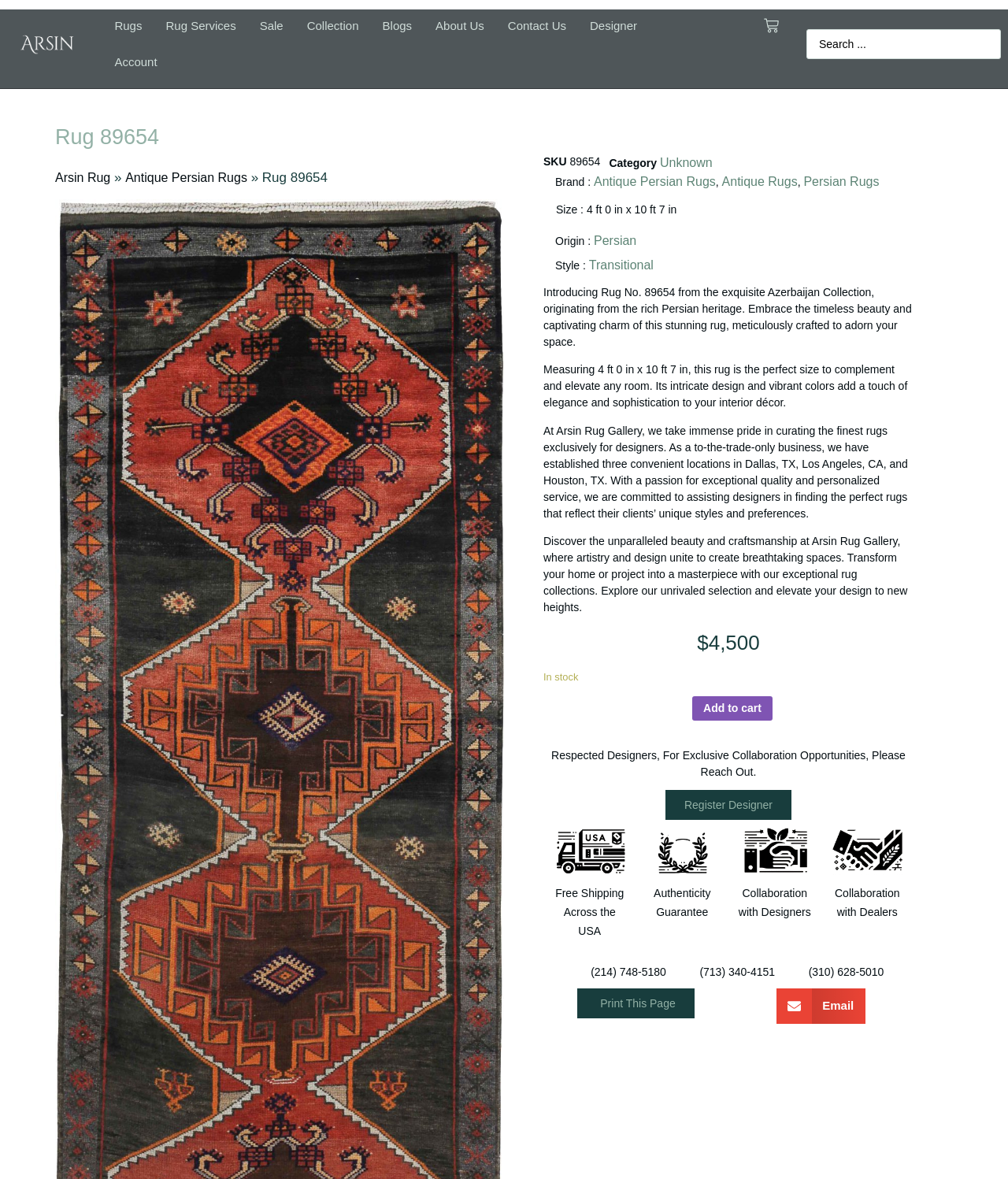Answer the question briefly using a single word or phrase: 
What is the name of the rug?

Rug 89654